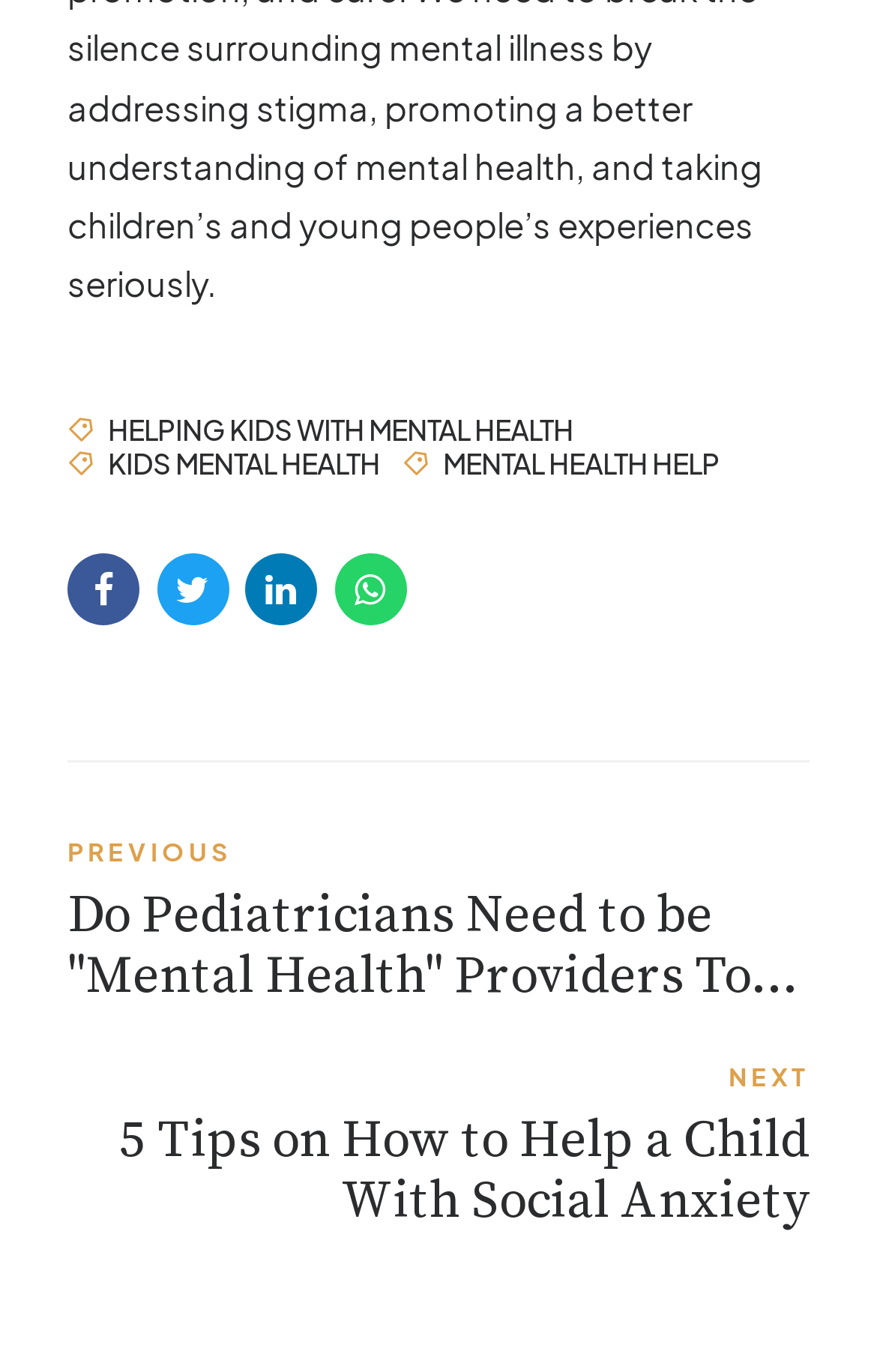Show the bounding box coordinates of the region that should be clicked to follow the instruction: "Click on the link to get mental health help."

[0.459, 0.328, 0.82, 0.348]